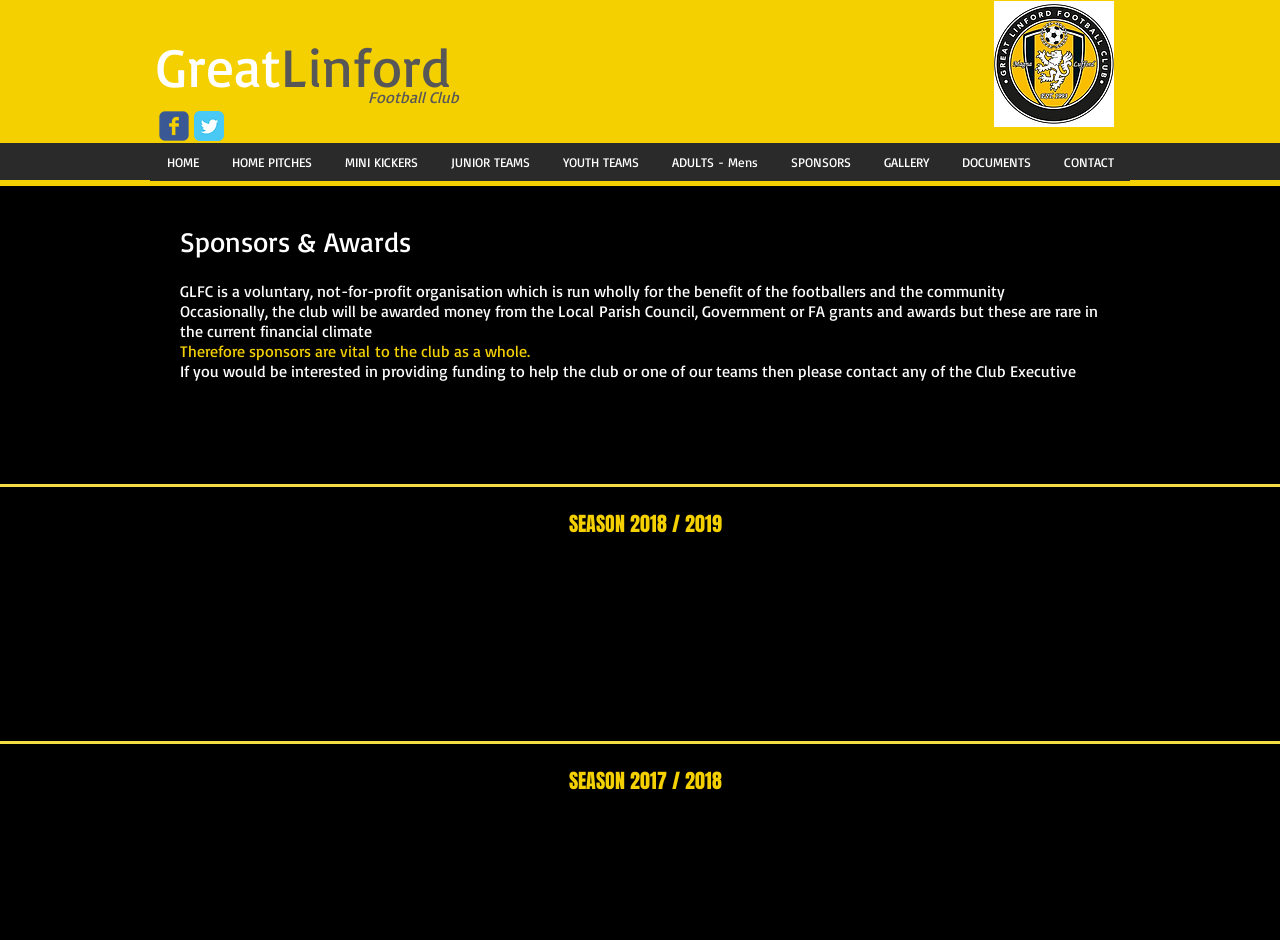Using the information in the image, give a detailed answer to the following question: What type of organisation is GLFC?

I found the answer by reading the static text element 'GLFC is a voluntary, not-for-profit organisation which is run wholly for the benefit of the footballers and the community' which describes the type of organisation GLFC is.